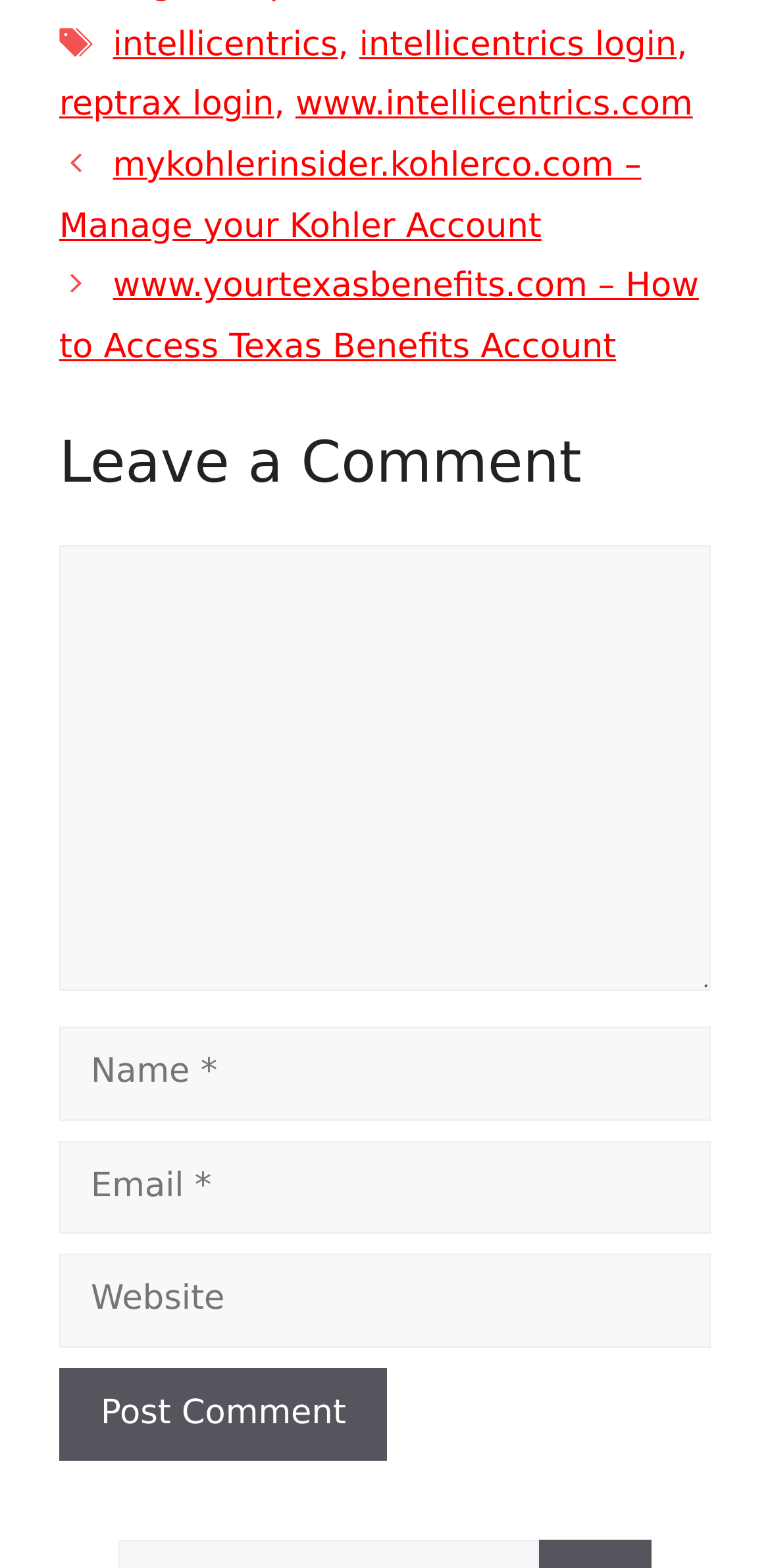What is the purpose of the 'Post Comment' button?
Answer the question with a detailed and thorough explanation.

The 'Post Comment' button is located at the bottom of the webpage, below the textboxes for entering a comment, name, email, and website. Its purpose is to submit the comment after filling in the required information.